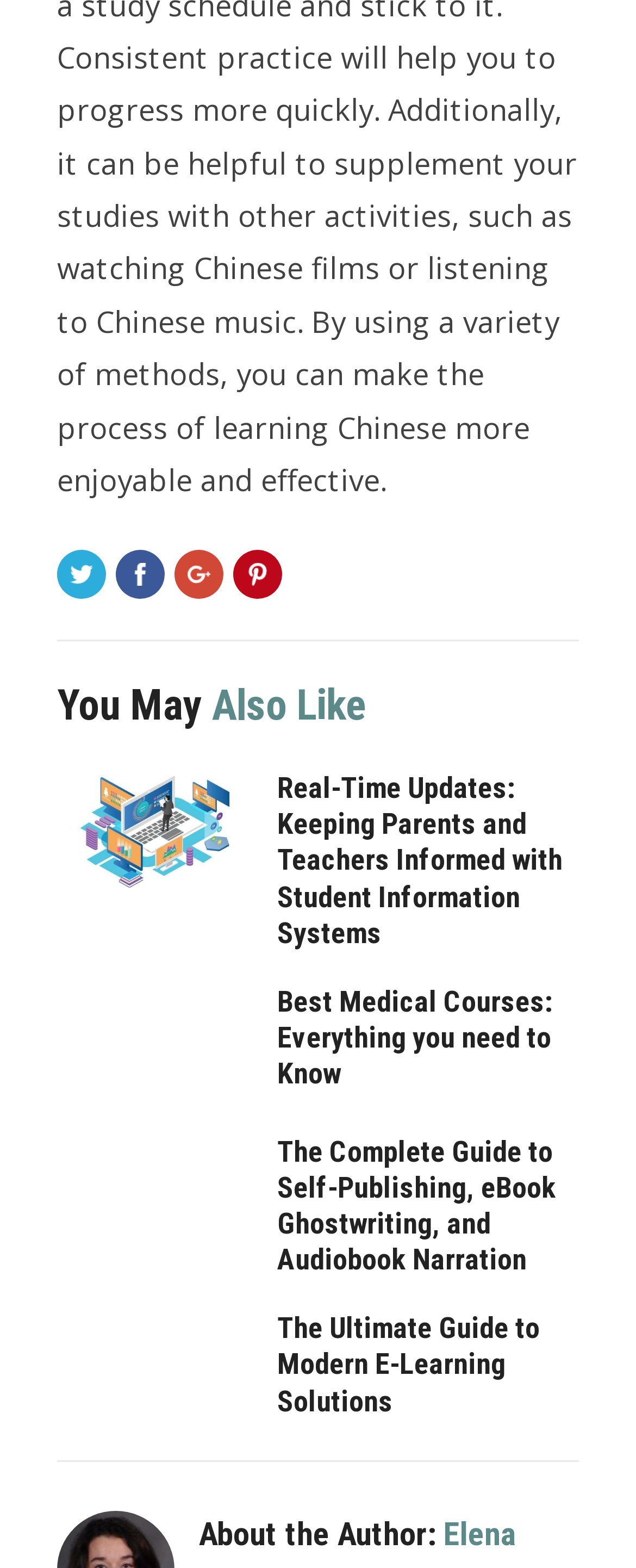Please identify the bounding box coordinates of the area that needs to be clicked to fulfill the following instruction: "Learn about eBook ghostwriting services."

[0.09, 0.723, 0.397, 0.798]